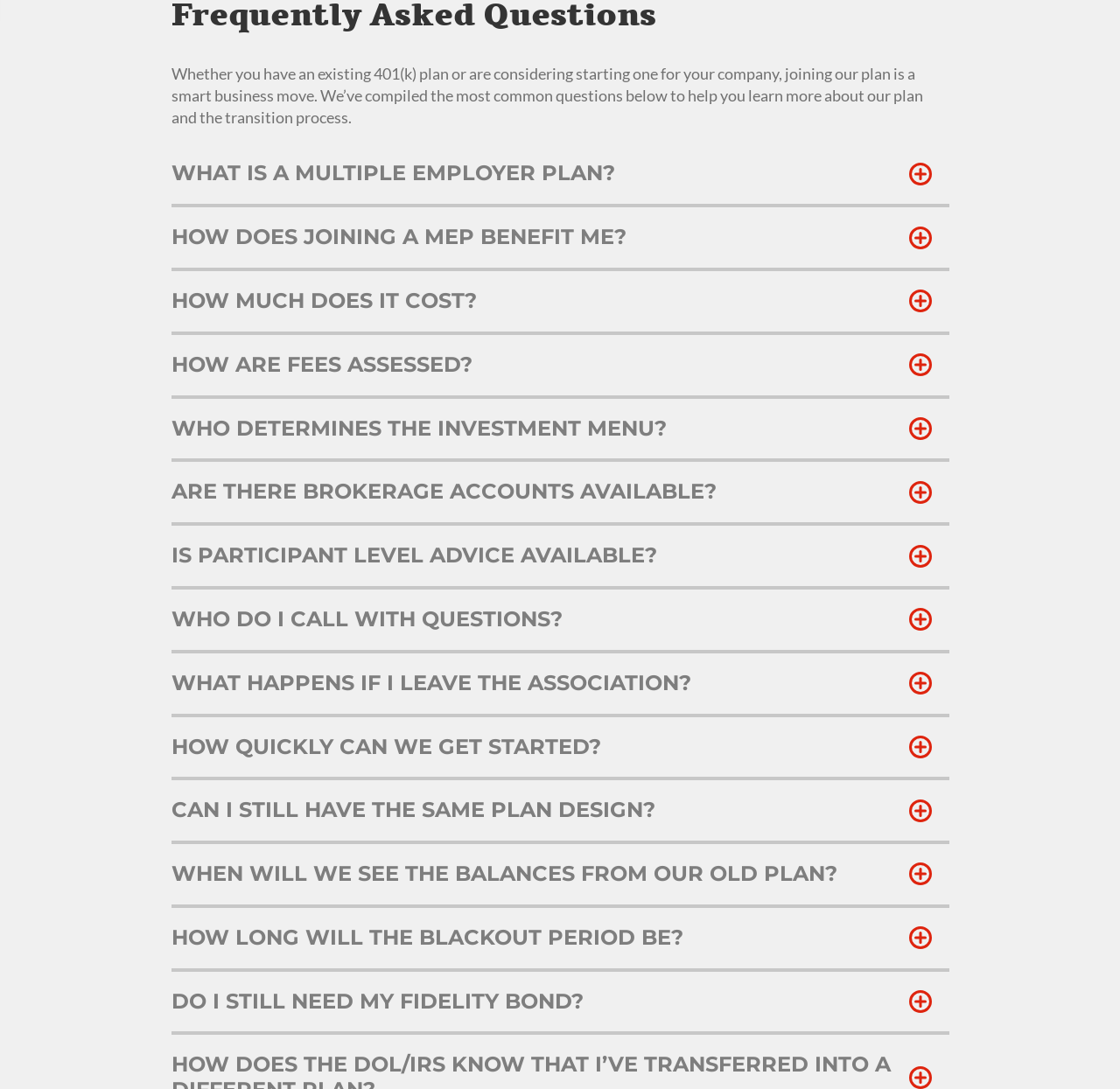Determine the bounding box for the HTML element described here: "How are fees assessed?". The coordinates should be given as [left, top, right, bottom] with each number being a float between 0 and 1.

[0.153, 0.307, 0.847, 0.366]